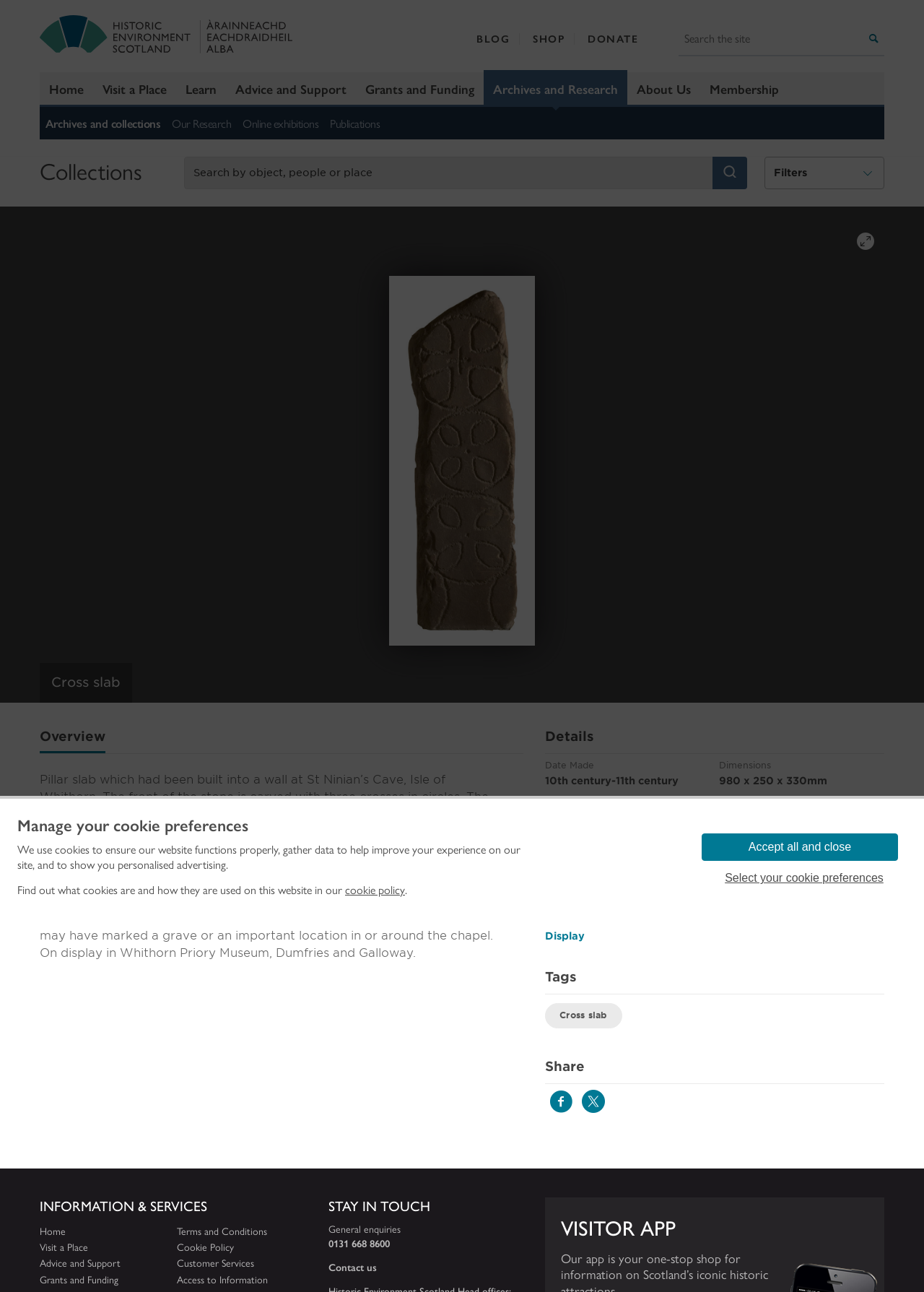Locate the bounding box coordinates of the element that should be clicked to fulfill the instruction: "Visit the 'SAMPLE PAGE'".

None